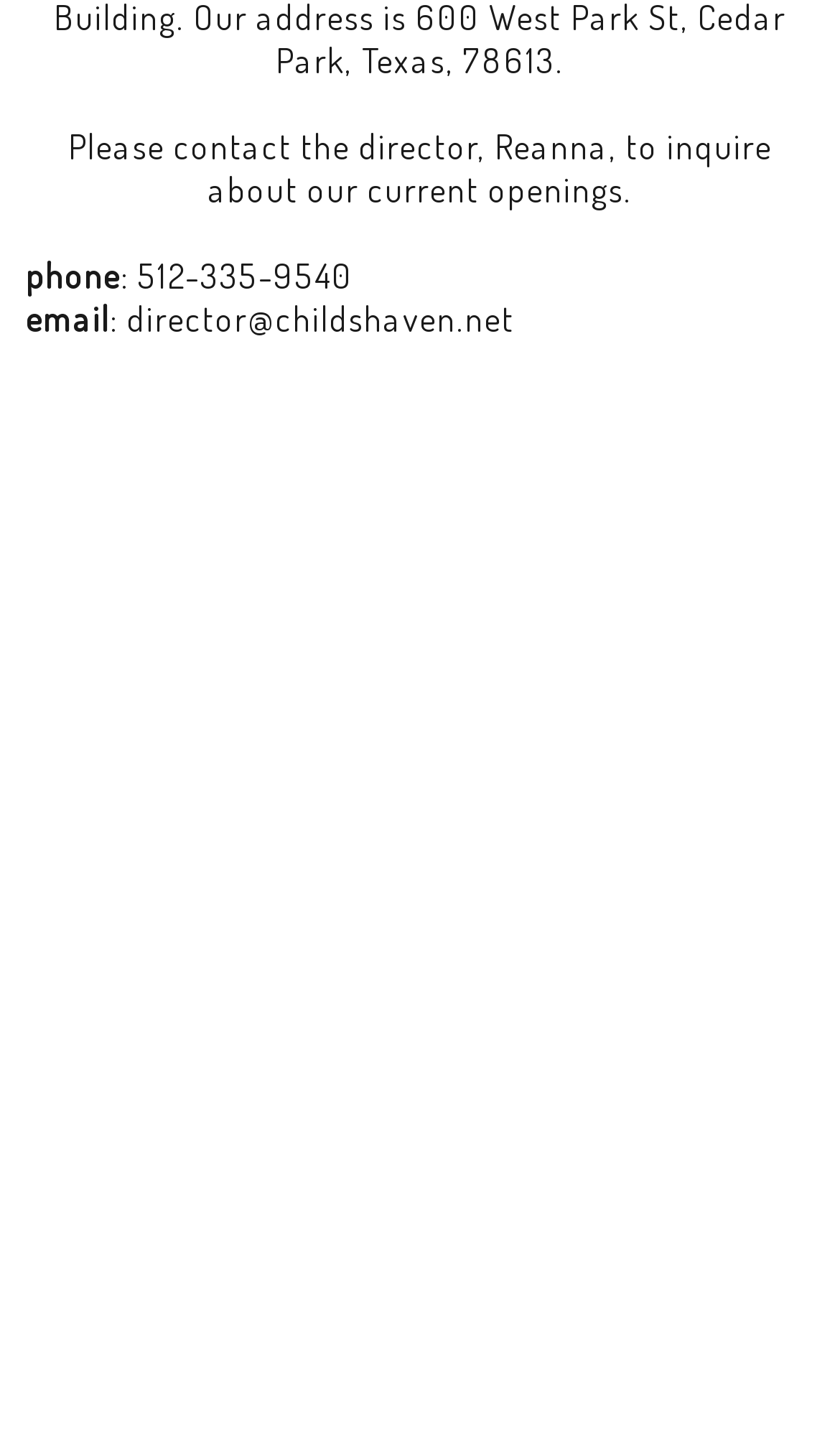What is the phone number to inquire about openings?
Examine the screenshot and reply with a single word or phrase.

512-335-9540